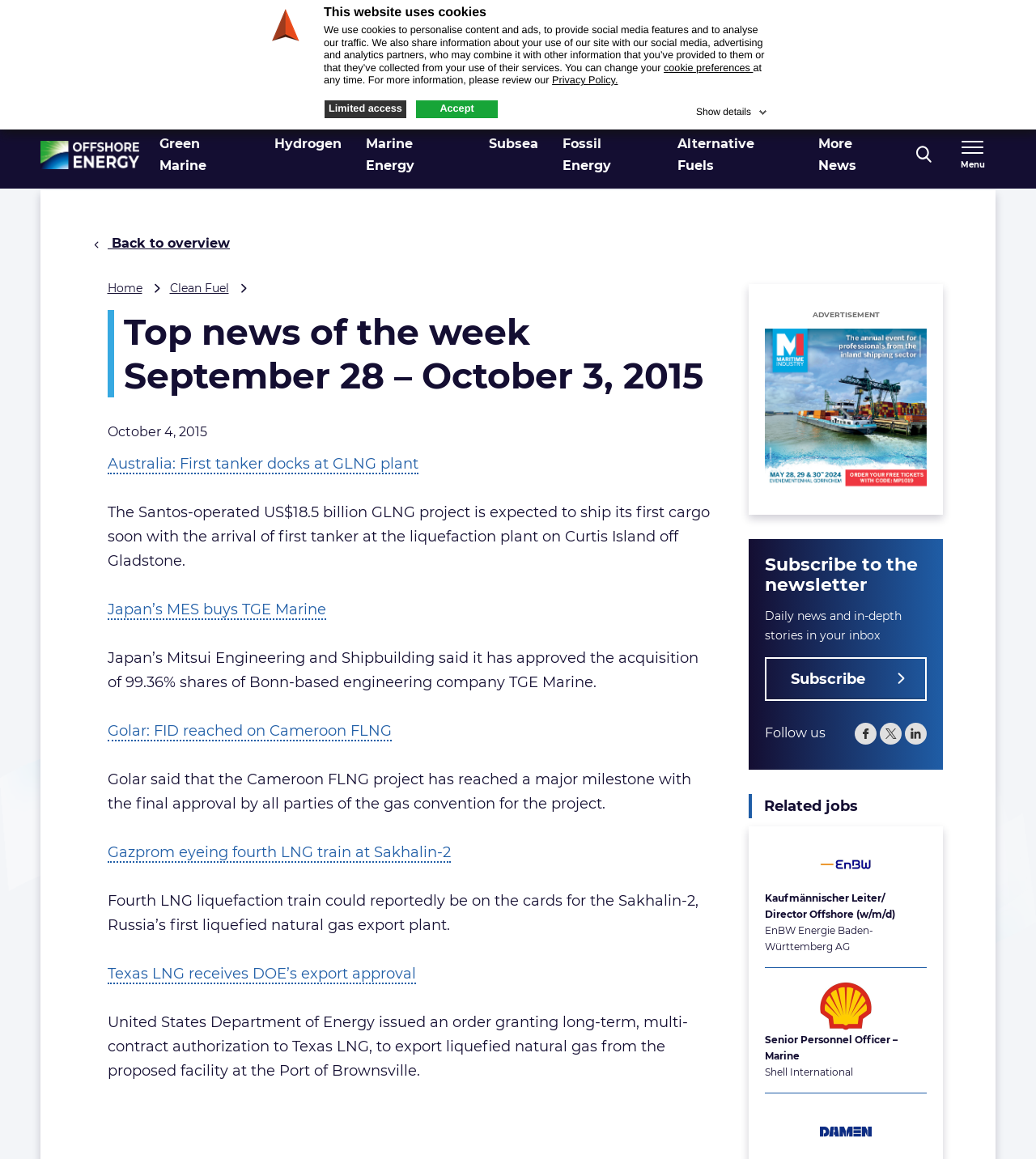Can you pinpoint the bounding box coordinates for the clickable element required for this instruction: "Open the search form"? The coordinates should be four float numbers between 0 and 1, i.e., [left, top, right, bottom].

[0.874, 0.115, 0.909, 0.153]